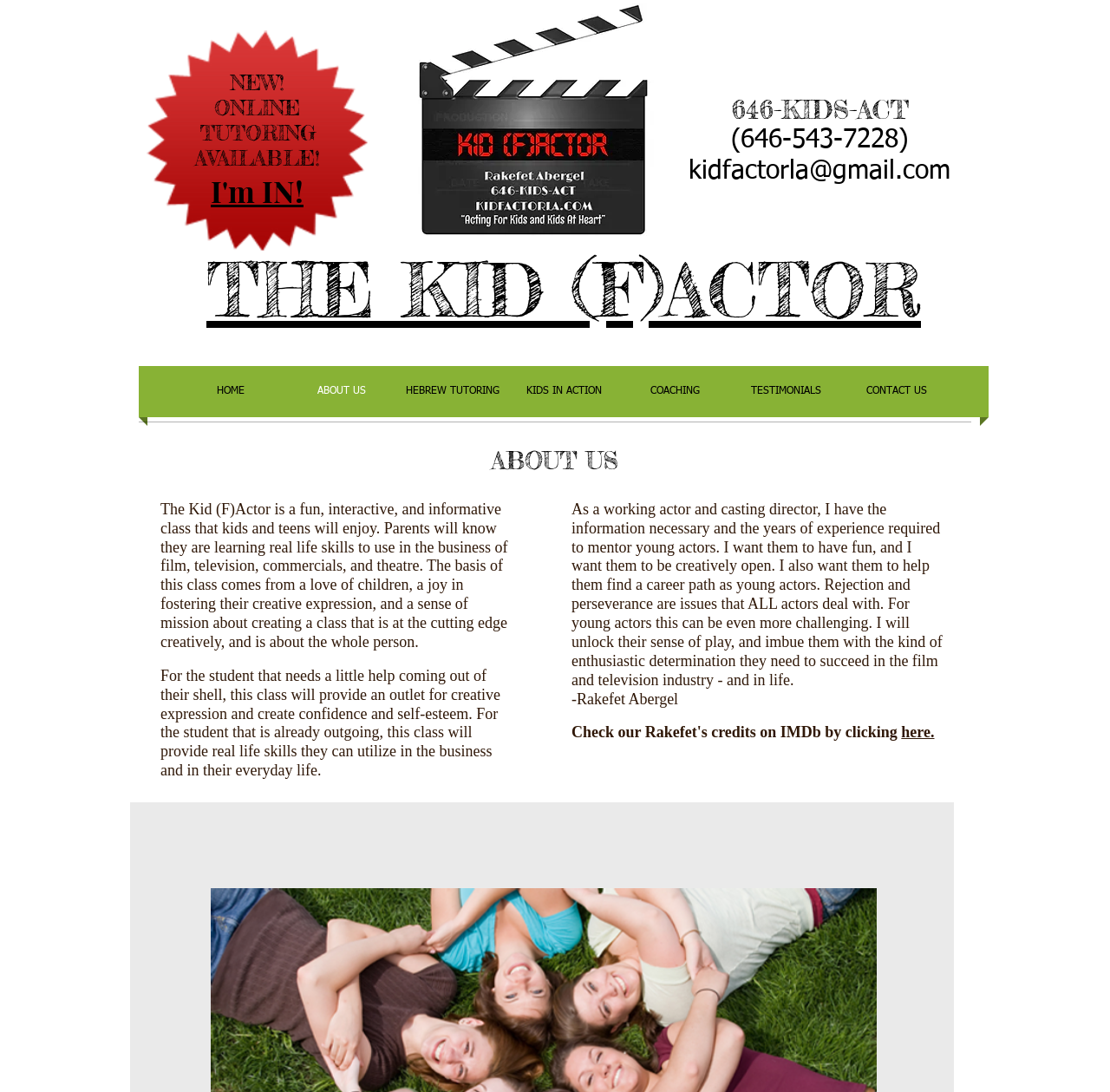Show me the bounding box coordinates of the clickable region to achieve the task as per the instruction: "Click the 'I'm IN!' link".

[0.19, 0.162, 0.273, 0.191]